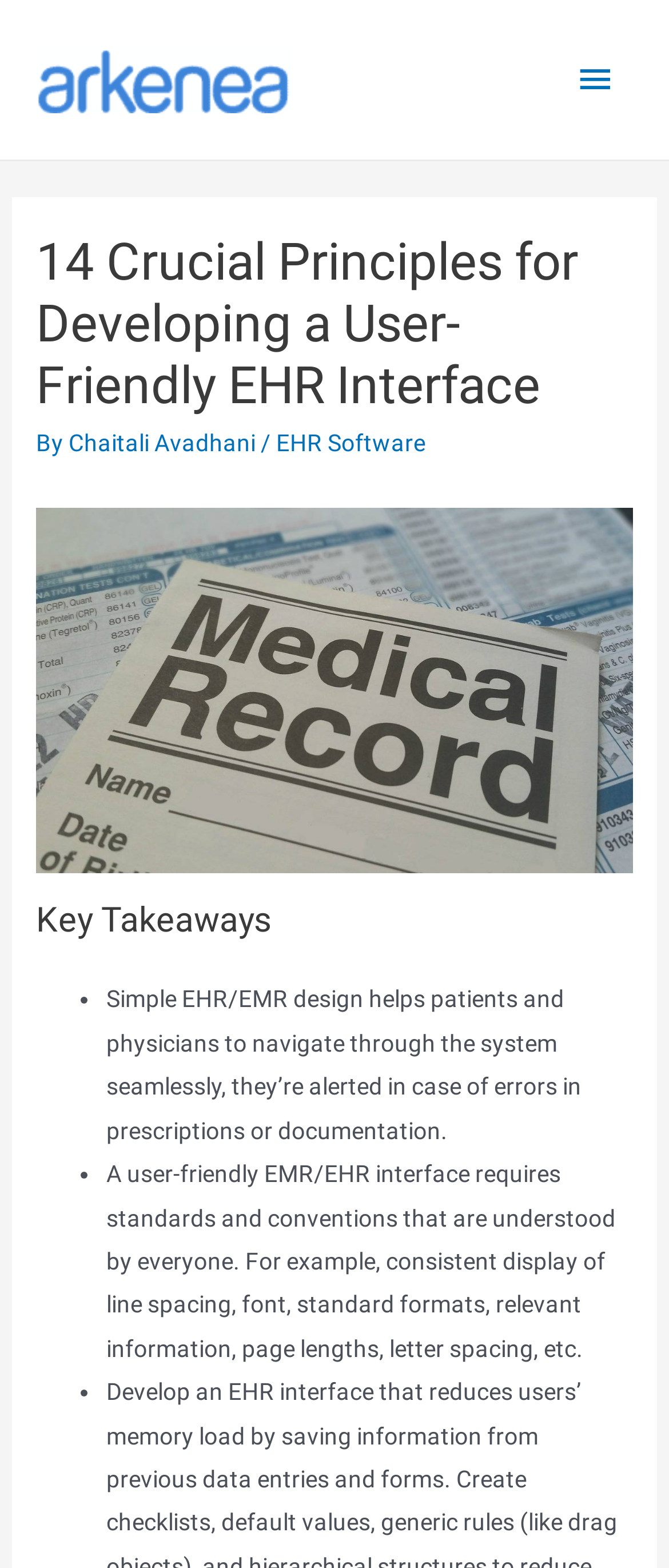What is required for a user-friendly EMR/EHR interface?
Using the image, provide a detailed and thorough answer to the question.

I analyzed the static text under the 'Key Takeaways' section and found that a user-friendly EMR/EHR interface requires standards and conventions that are understood by everyone, such as consistent display of line spacing, font, and standard formats.